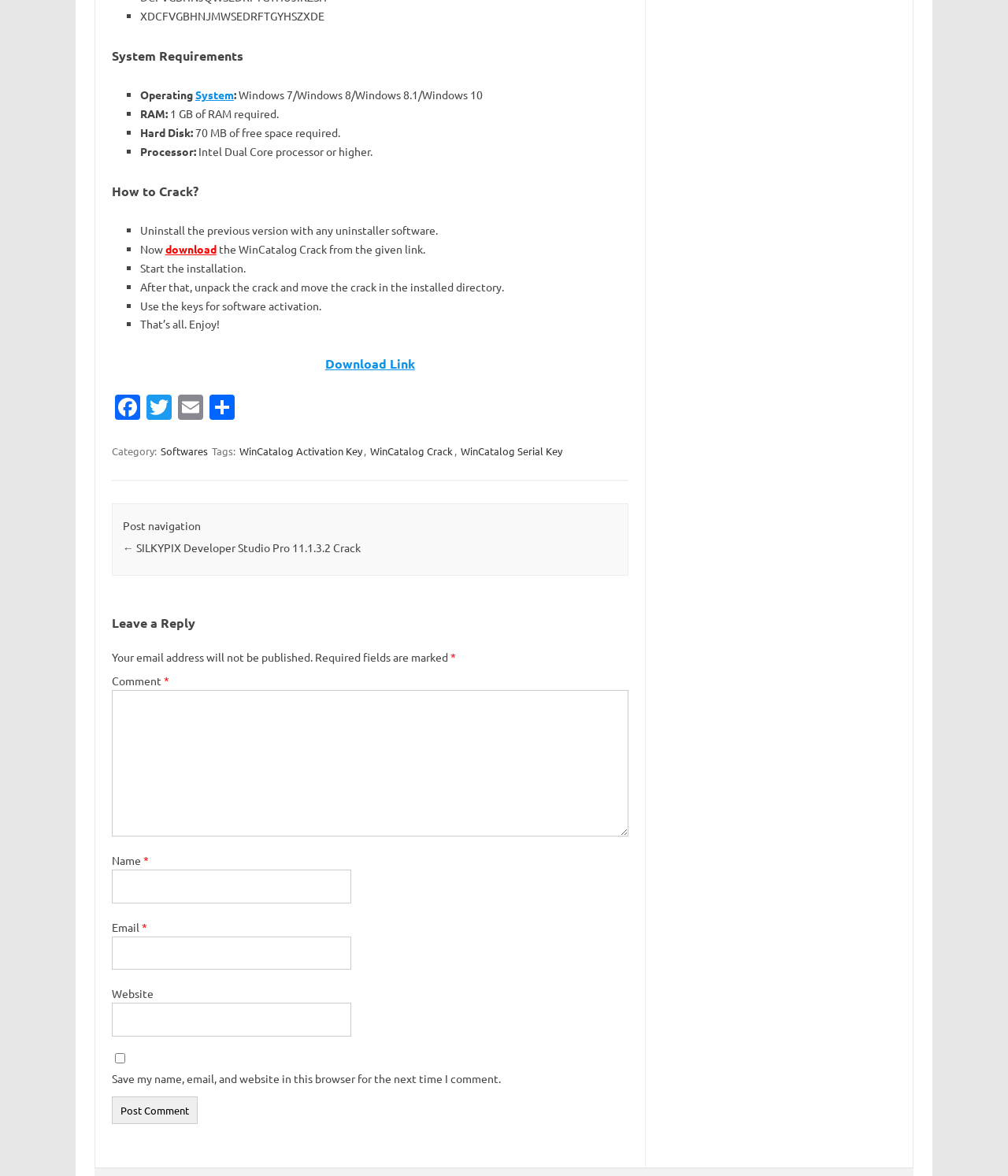Please answer the following query using a single word or phrase: 
What is the purpose of the 'Save my name, email, and website in this browser' checkbox?

To save user information for next comment